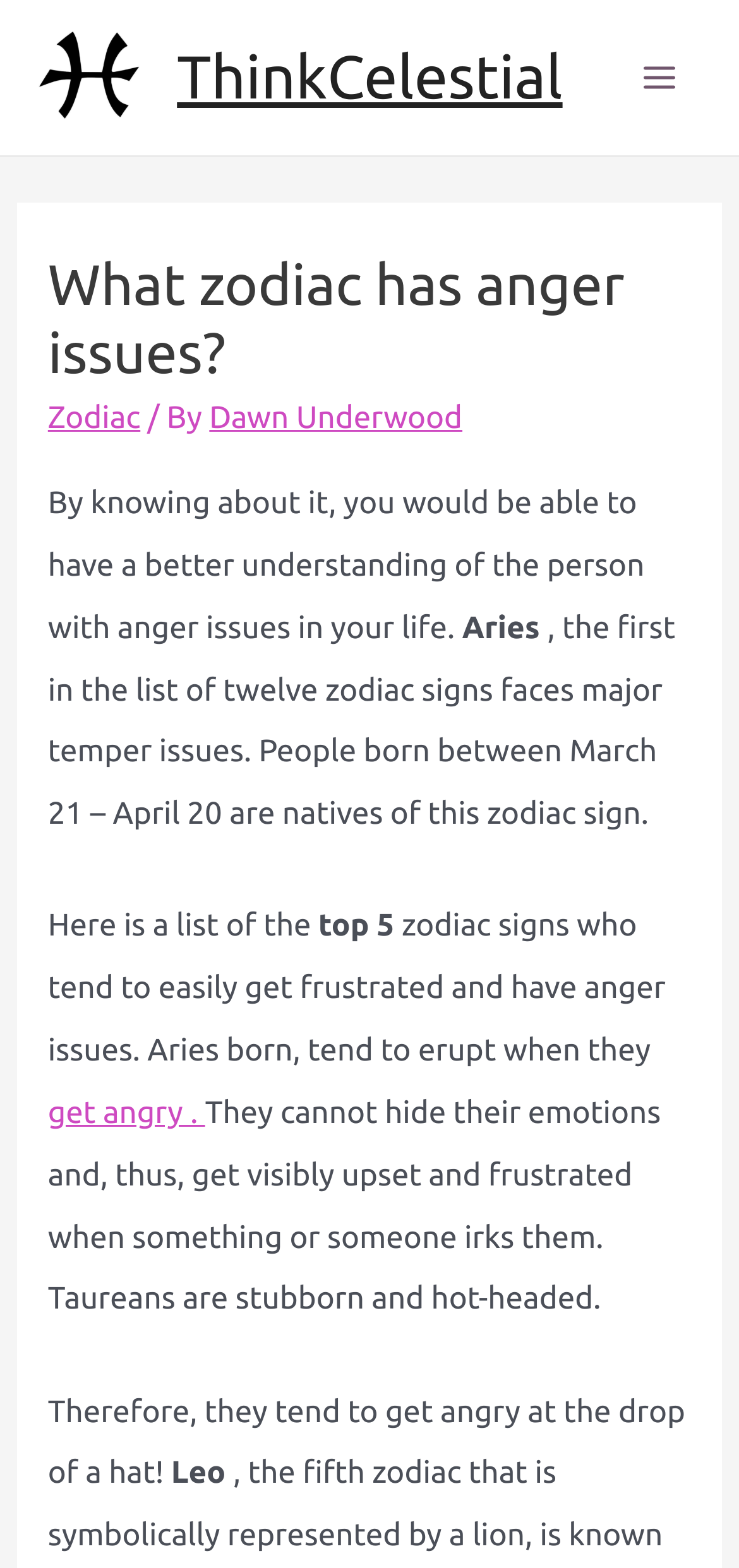Locate the bounding box of the UI element with the following description: "Zodiac".

[0.065, 0.256, 0.19, 0.278]